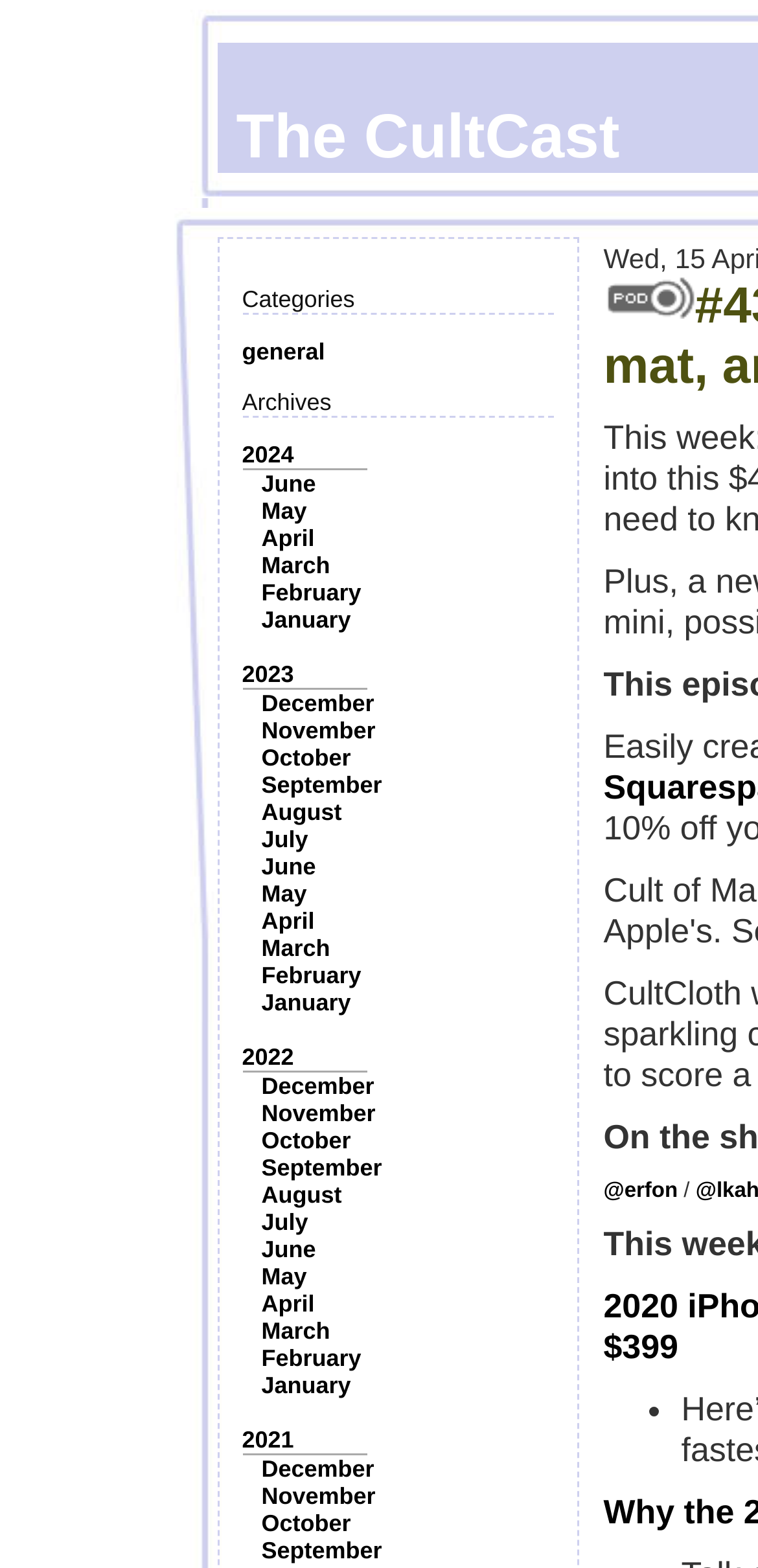Observe the image and answer the following question in detail: What is the category of the current webpage?

The category of the current webpage is 'general' because there is a 'Categories' section on the webpage with a link to 'general'.